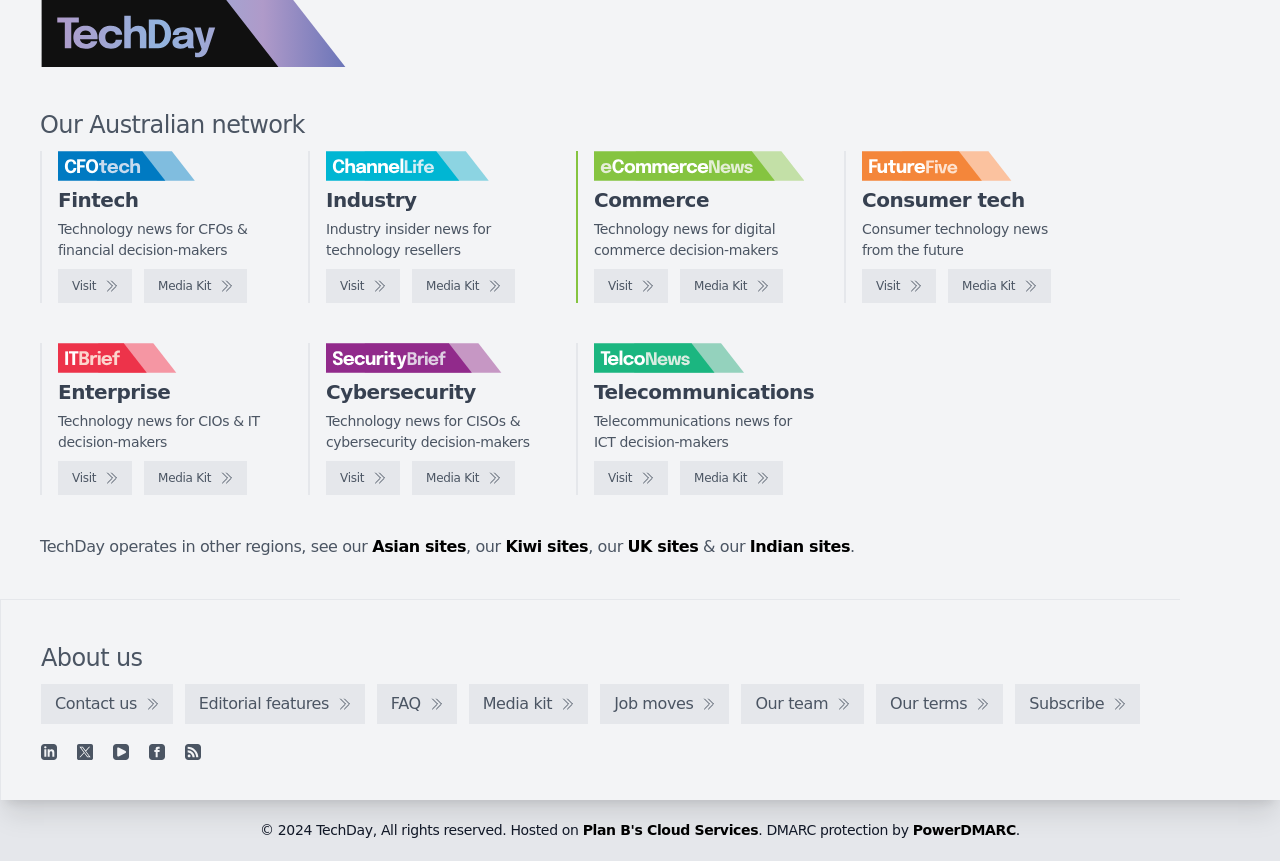Predict the bounding box of the UI element based on this description: "Plan B's Cloud Services".

[0.455, 0.954, 0.592, 0.973]